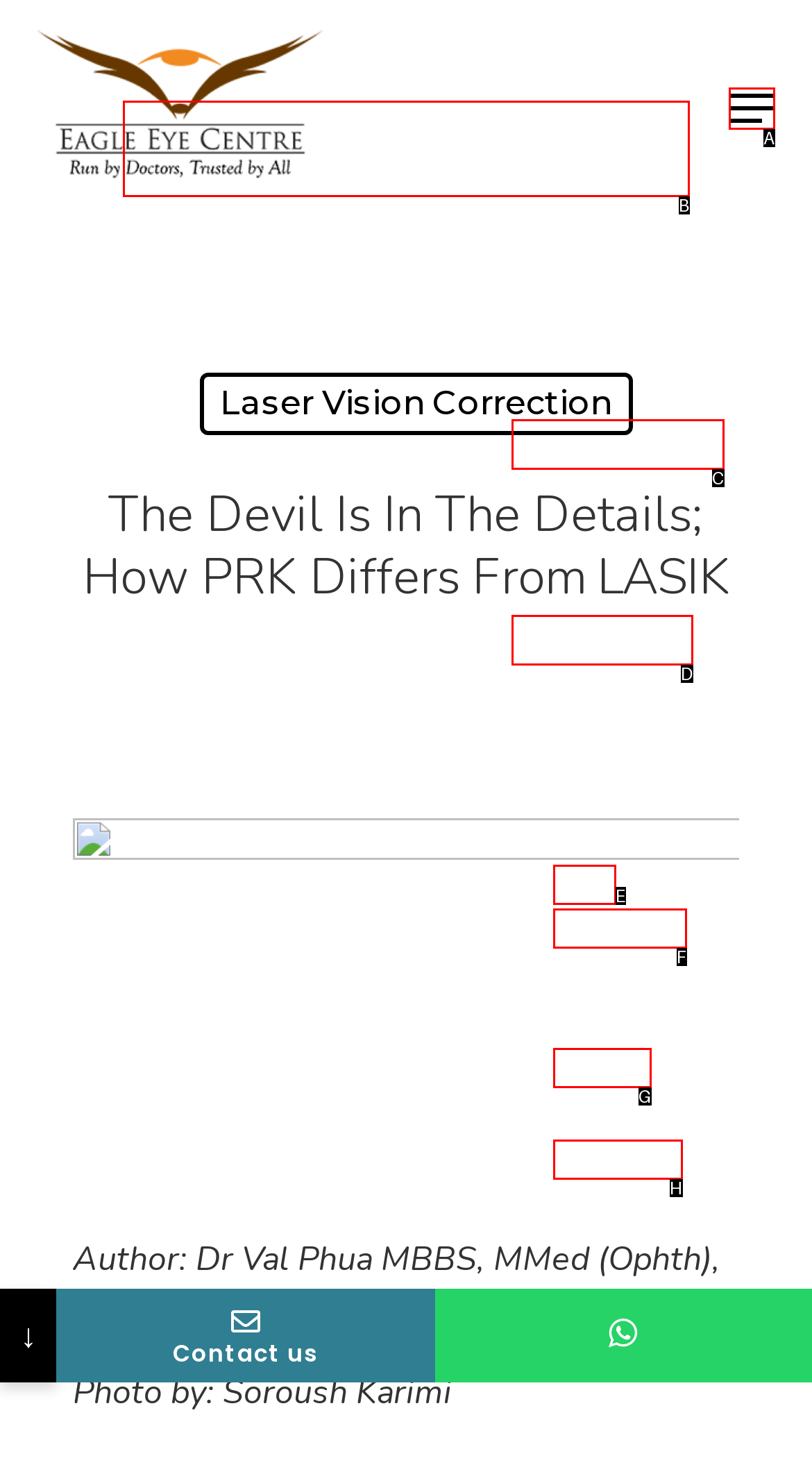Given the description: Technology, pick the option that matches best and answer with the corresponding letter directly.

C